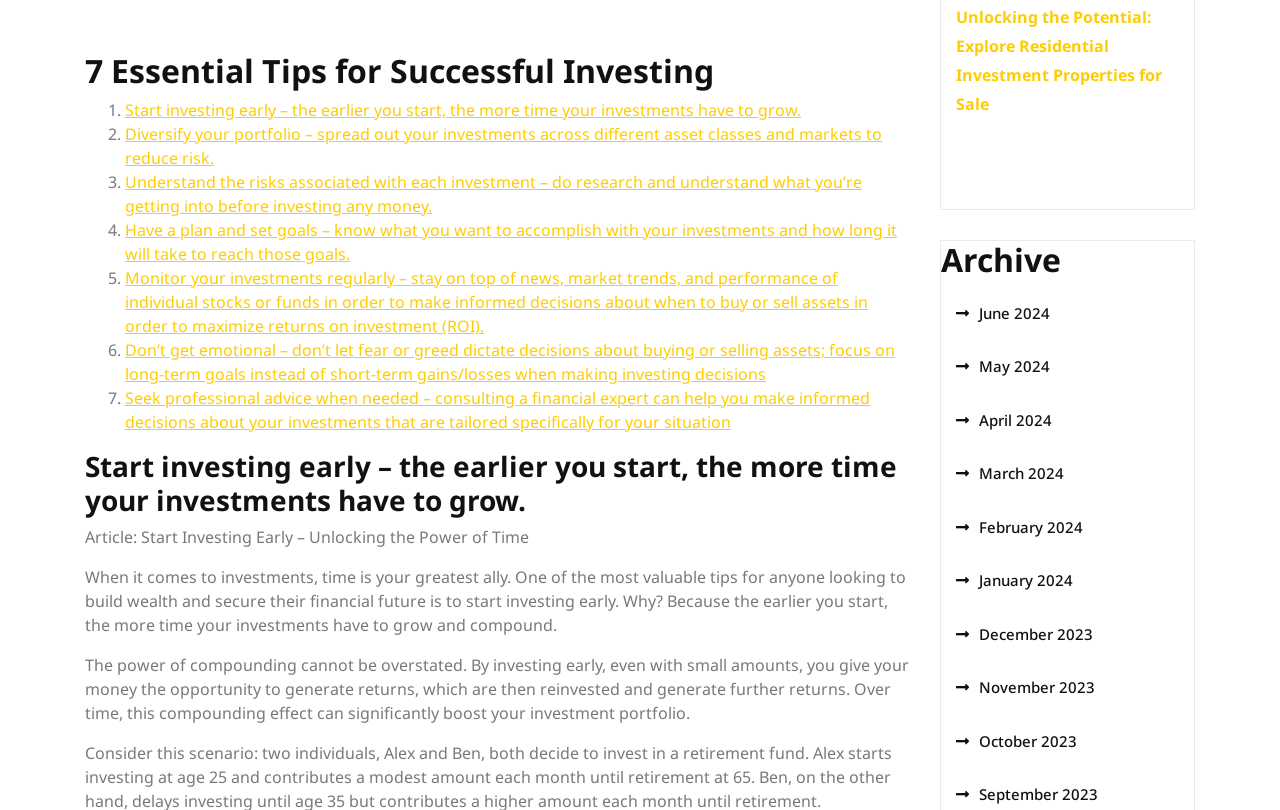Pinpoint the bounding box coordinates of the clickable area necessary to execute the following instruction: "Read the seventh essential tip for successful investing". The coordinates should be given as four float numbers between 0 and 1, namely [left, top, right, bottom].

[0.098, 0.478, 0.68, 0.535]